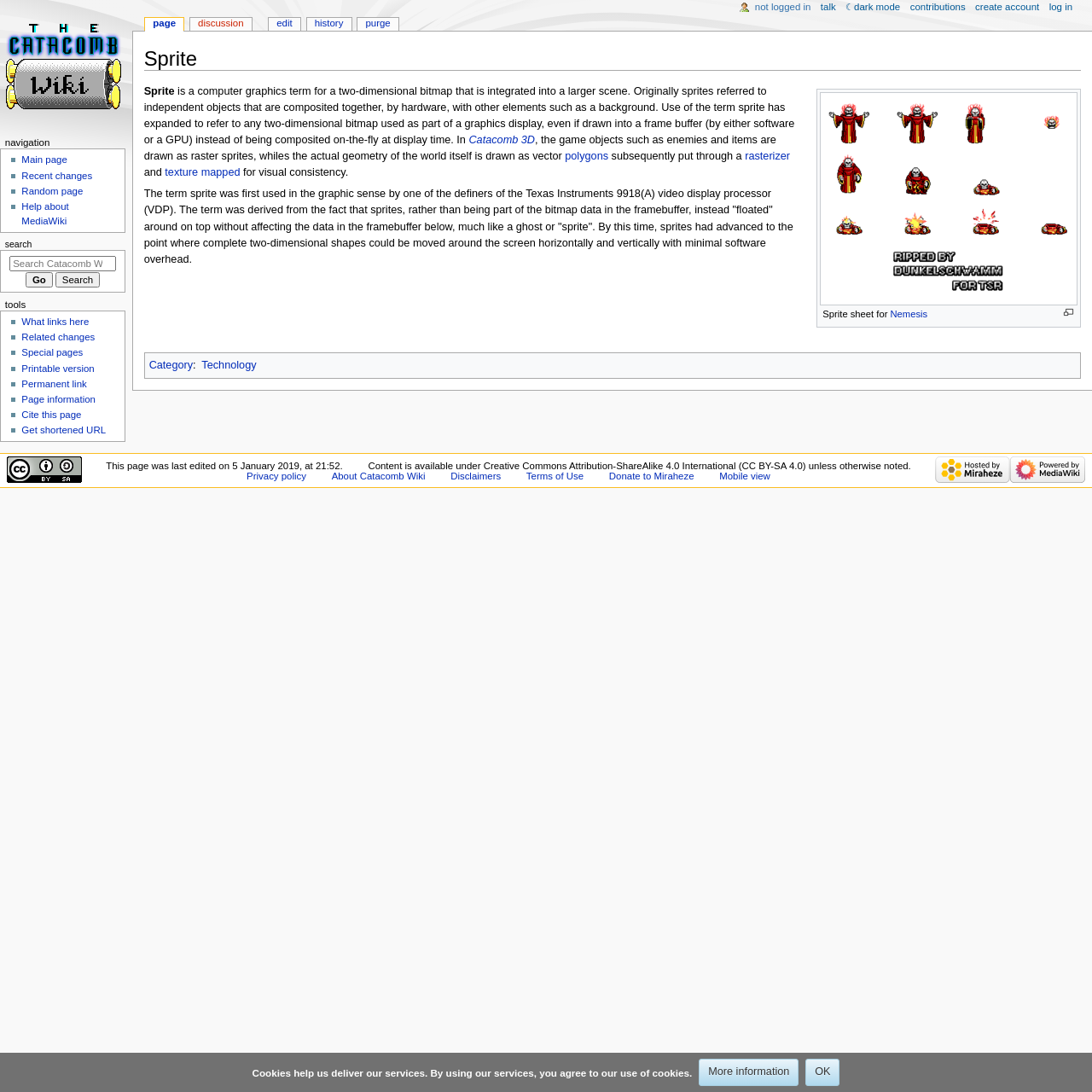Determine the bounding box coordinates for the UI element described. Format the coordinates as (top-left x, top-left y, bottom-right x, bottom-right y) and ensure all values are between 0 and 1. Element description: parent_node: Sprite sheet for Nemesis

[0.749, 0.082, 0.989, 0.282]